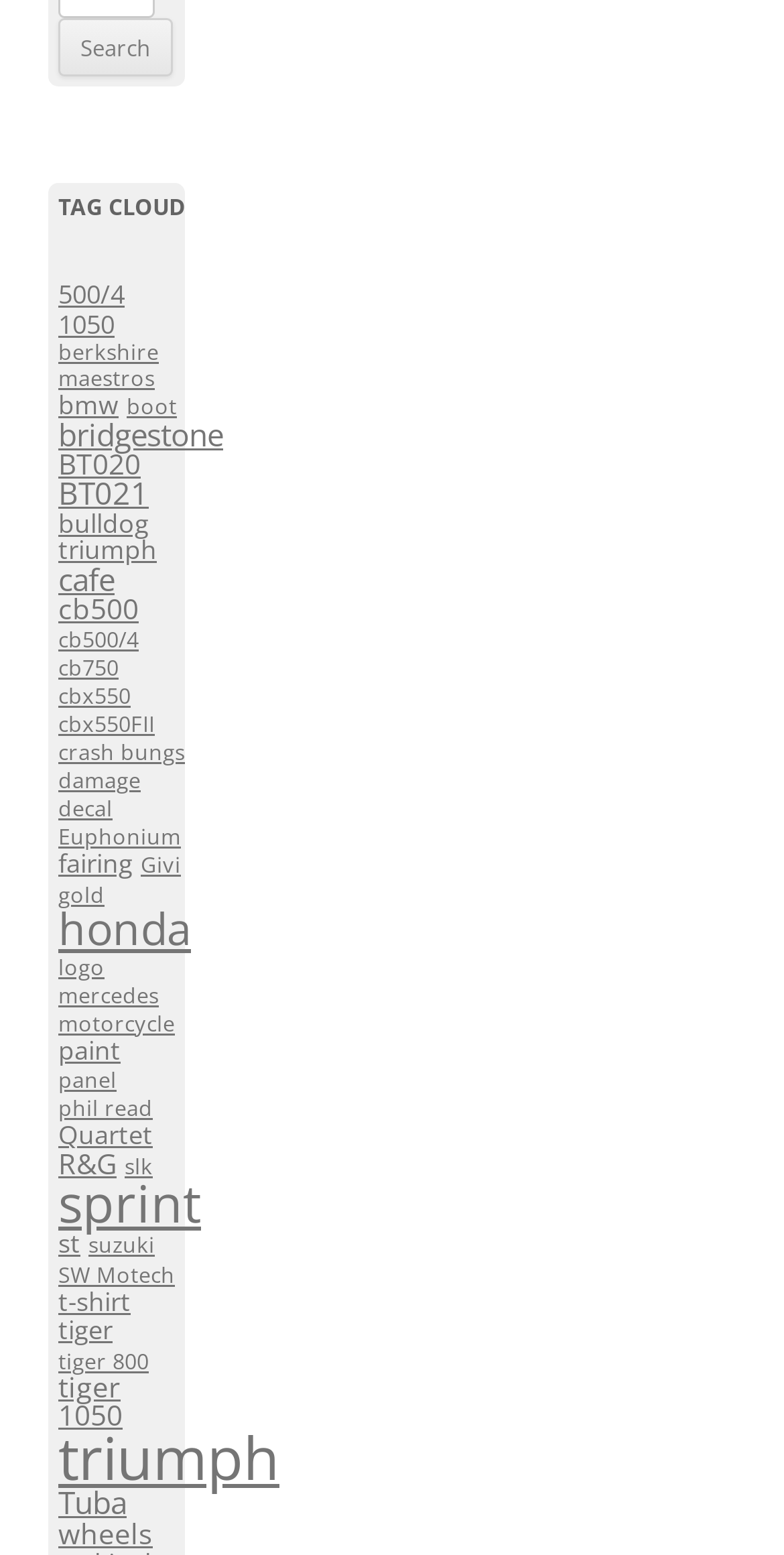Determine the bounding box coordinates of the UI element described below. Use the format (top-left x, top-left y, bottom-right x, bottom-right y) with floating point numbers between 0 and 1: R&G

[0.074, 0.735, 0.149, 0.76]